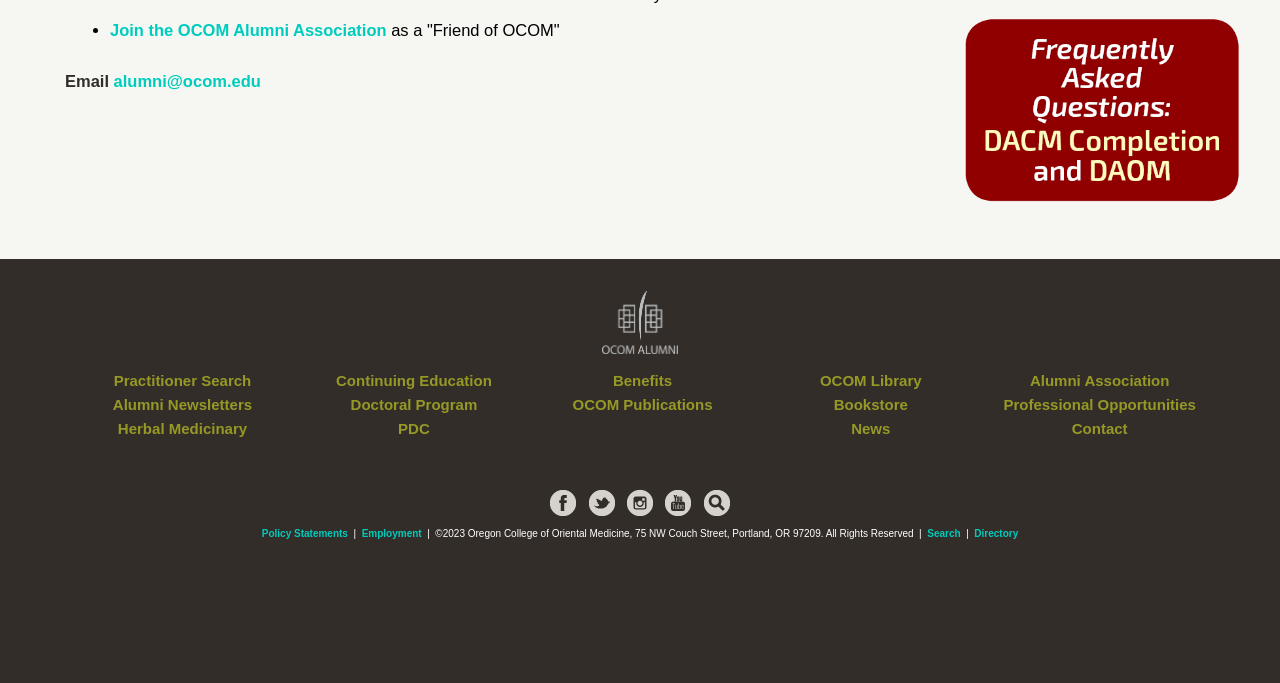Using the description: "alumni@ocom.edu", identify the bounding box of the corresponding UI element in the screenshot.

[0.089, 0.105, 0.204, 0.131]